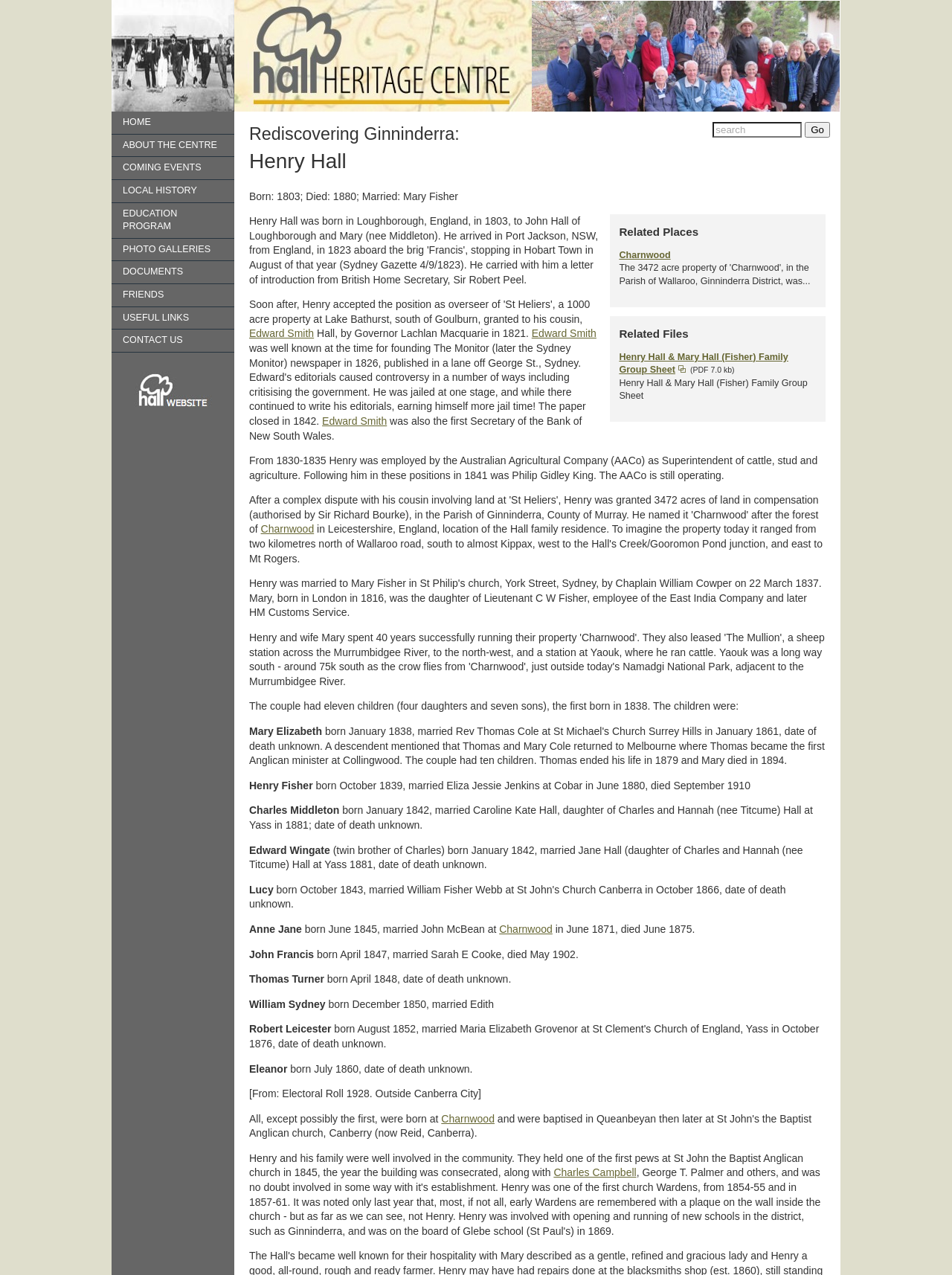Determine the bounding box coordinates for the area that needs to be clicked to fulfill this task: "Search for something". The coordinates must be given as four float numbers between 0 and 1, i.e., [left, top, right, bottom].

[0.749, 0.096, 0.842, 0.108]